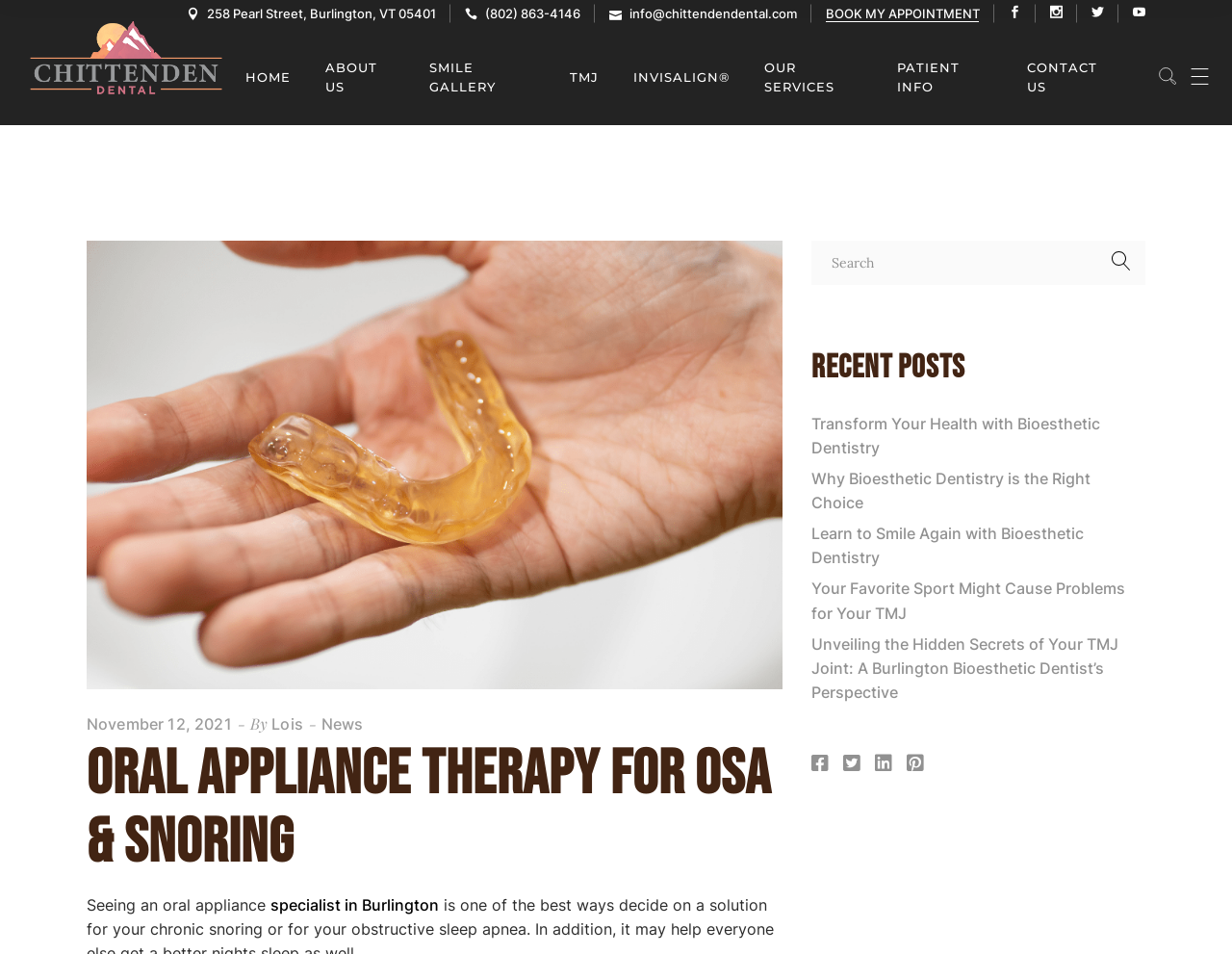Produce an extensive caption that describes everything on the webpage.

This webpage is about Chittenden Dental, a dental clinic that offers oral appliance therapy for obstructive sleep apnea (OSA) and snoring. At the top left corner, there is a logo of the clinic, accompanied by a navigation menu with links to various sections of the website, including "Home", "About Us", "Smile Gallery", and "Contact Us". 

Below the navigation menu, there is a section with the clinic's address, phone number, and email address. Next to this section, there is a call-to-action button "BOOK MY APPOINTMENT" and several social media links. 

On the top right corner, there is a search bar. Below the search bar, there are multiple links to different services offered by the clinic, including "Comprehensive Care", "Bioesthetic Dentistry", "TMJ Disorders and Pain Management", and "Dental Sleep Medicine". 

The main content of the webpage is divided into two columns. The left column has a heading "ORAL APPLIANCE THERAPY FOR OSA & SNORING" and a brief introduction to the therapy. Below the introduction, there is an image related to oral appliance therapy. 

The right column has a section with links to various articles, including "Meet Dr. Morris and His Family", "Our Mission", and "Patient Testimonials". Below this section, there is a complementary section with a search bar. 

At the bottom of the webpage, there is a footer section with links to "Patient Info", "Contact Us", and "Referral for Bioesthetic Consultation", as well as a copyright notice.